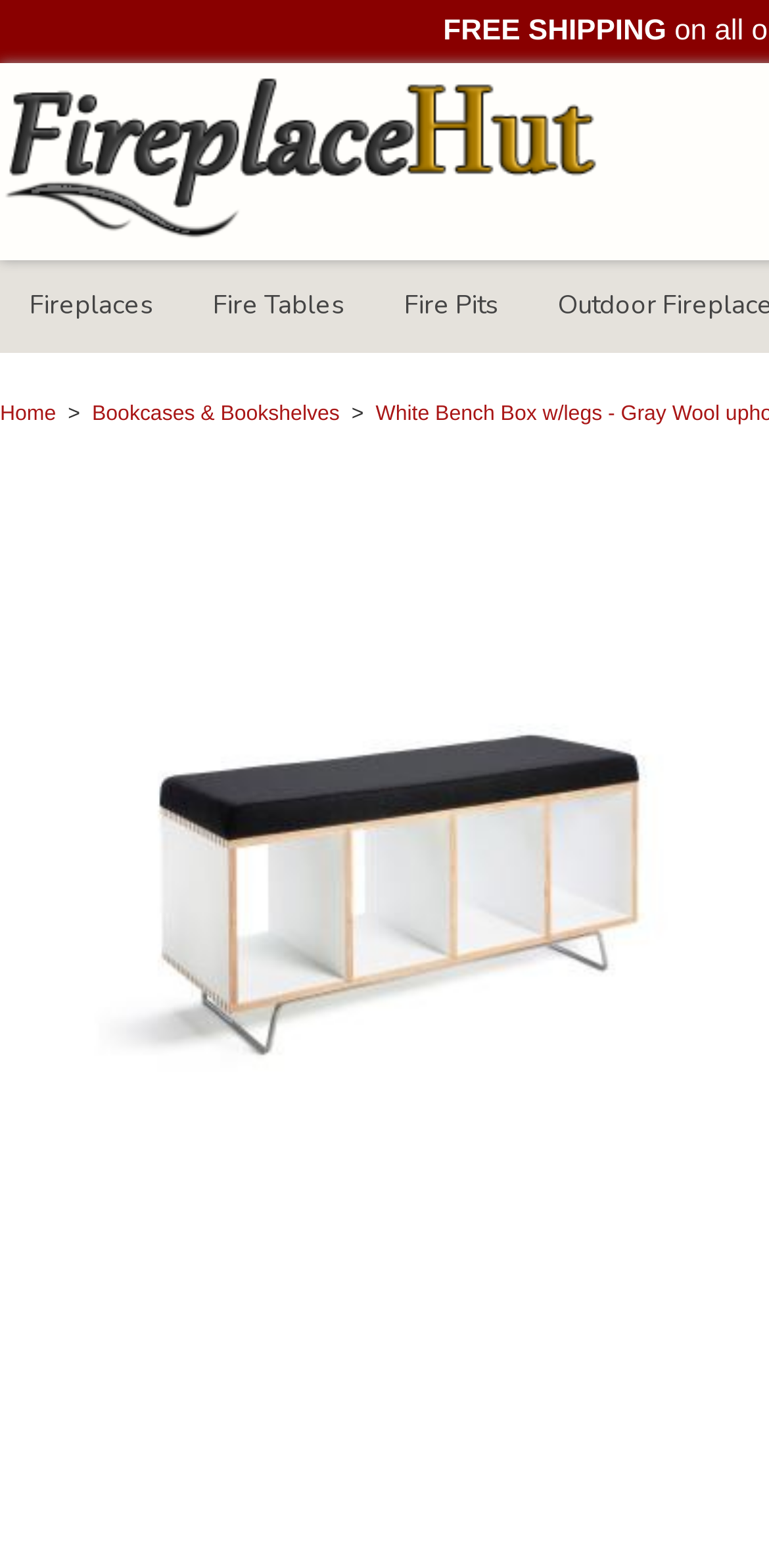What is the logo of the website?
Based on the screenshot, provide your answer in one word or phrase.

Fireplace Hut